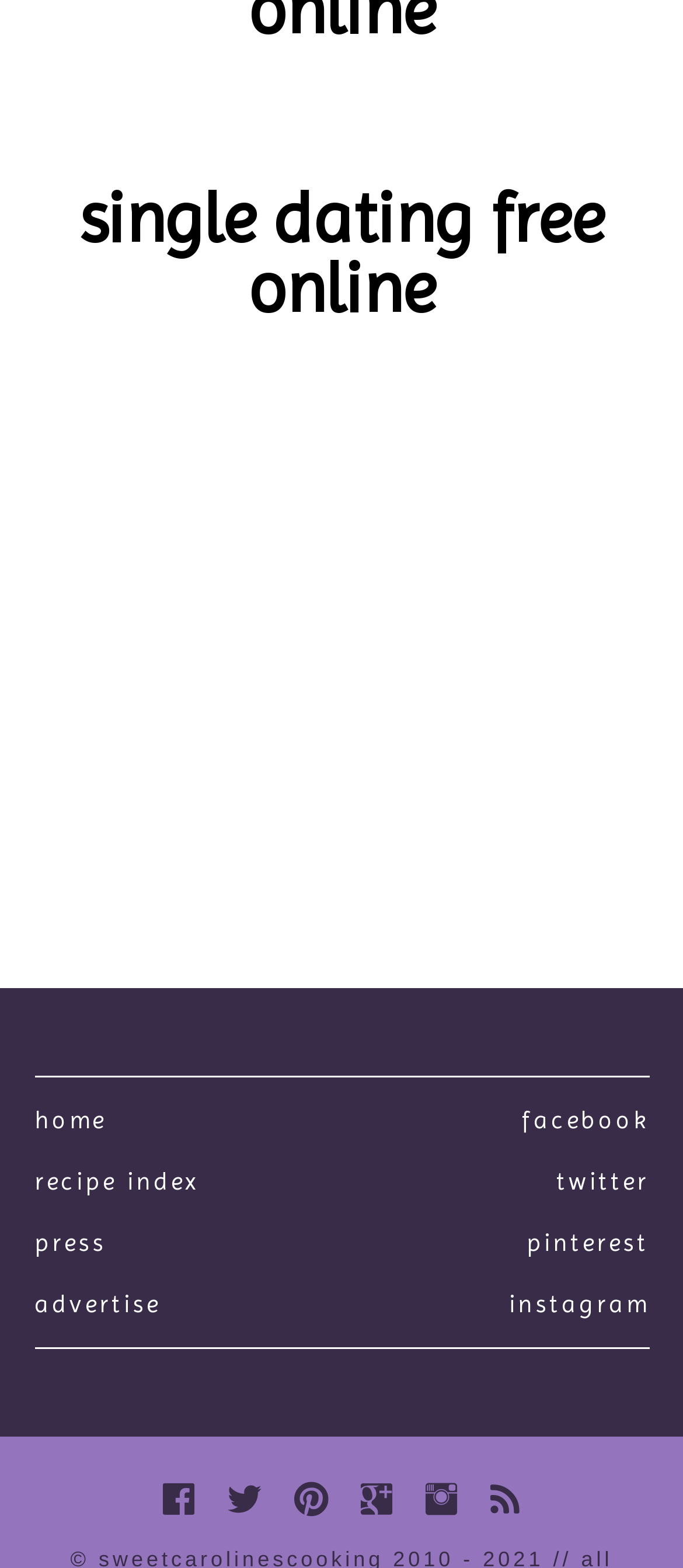Please determine the bounding box coordinates of the area that needs to be clicked to complete this task: 'View recent posts'. The coordinates must be four float numbers between 0 and 1, formatted as [left, top, right, bottom].

None